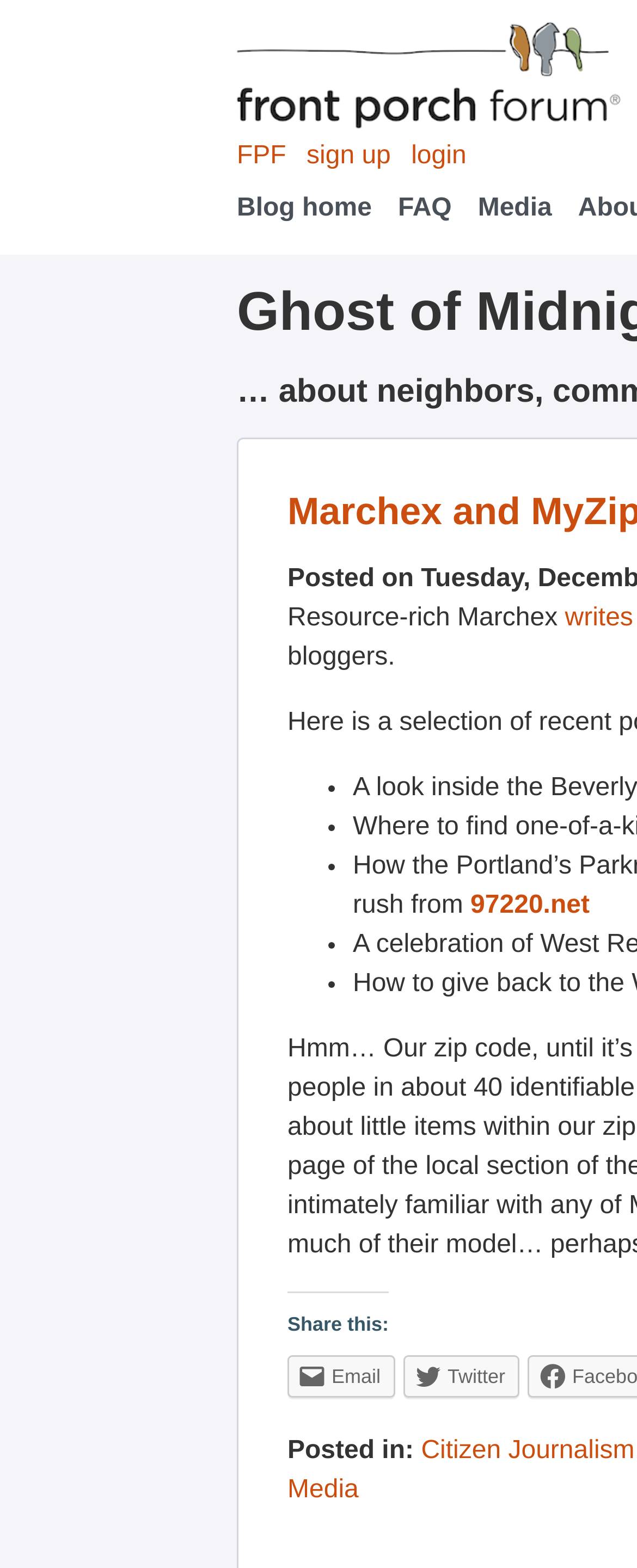What is the logo of the website?
Examine the image and give a concise answer in one word or a short phrase.

Logo